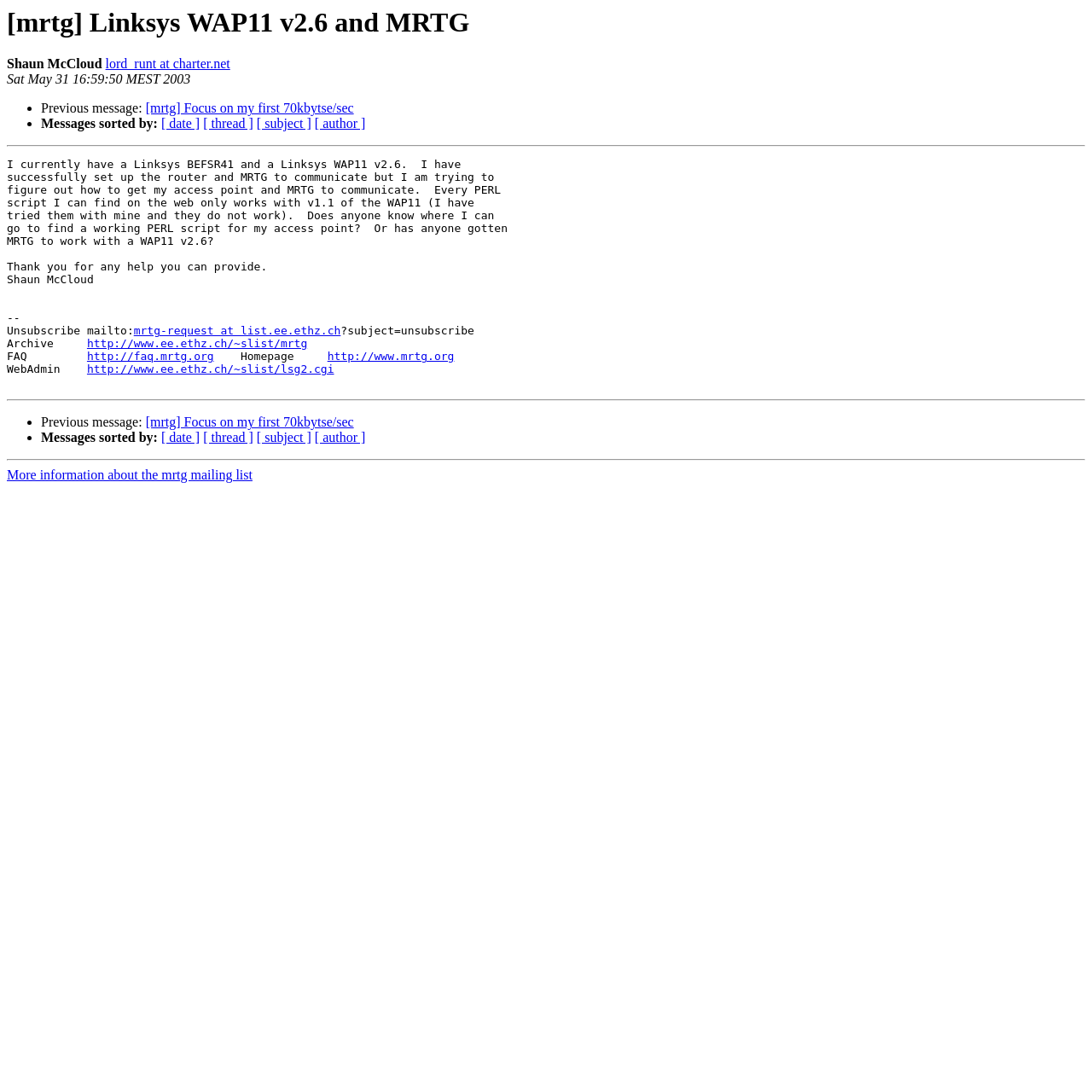What is the purpose of the message?
Answer the question with as much detail as possible.

I inferred the purpose of the message by reading the static text element that contains the message body, which mentions trying to get MRTG to work with a Linksys WAP11 v2.6 and asking for help with finding a working PERL script.